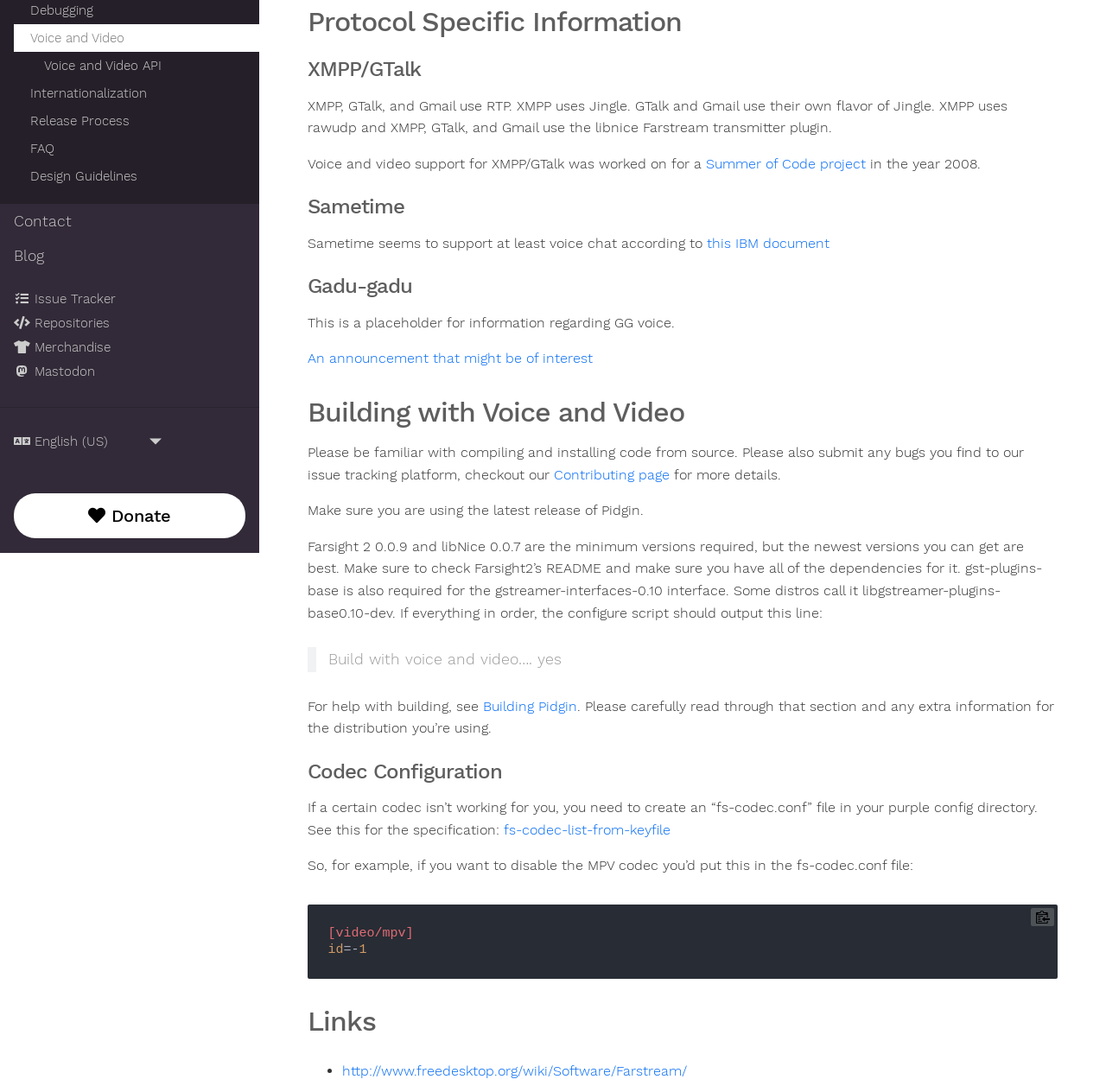Using the provided element description "Cookies Settings", determine the bounding box coordinates of the UI element.

None